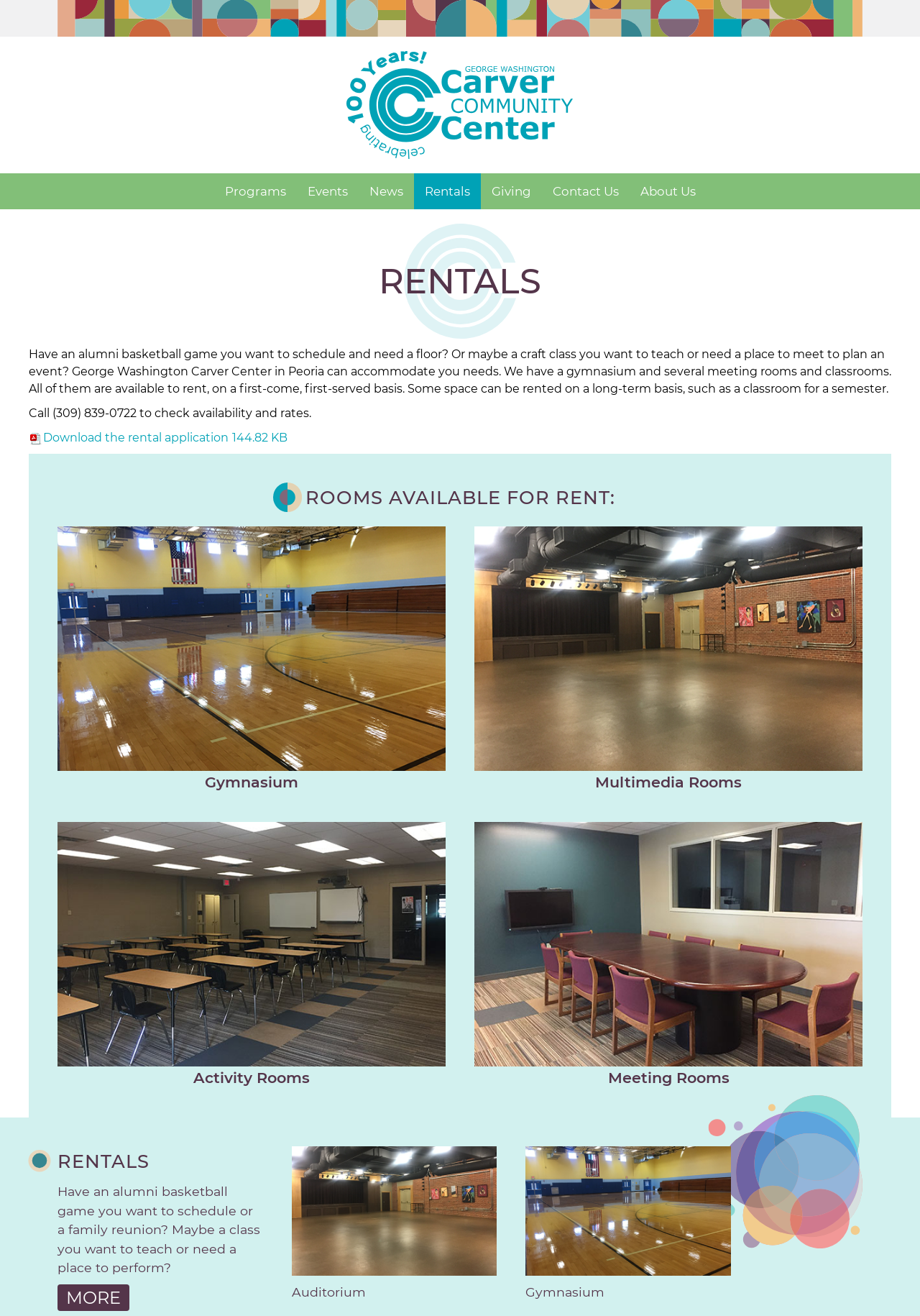Summarize the webpage in an elaborate manner.

The webpage is about rentals at the George Washington Carver Center in Peoria, Illinois. At the top, there is a small image and a link. Below them, there is a navigation menu with links to different sections of the website, including "Programs", "Events", "News", "Rentals", "Giving", "Contact Us", and "About Us".

The main content of the page is divided into sections. The first section has a heading "RENTALS" and a paragraph of text describing the rental options available at the center, including a gymnasium and meeting rooms. There is also a link to download a rental application and a phone number to call for availability and rates.

Below this section, there is a heading "ROOMS AVAILABLE FOR RENT:" and a series of images and text descriptions of the different rooms available, including a gymnasium, multimedia rooms, activity rooms, meeting rooms, and an auditorium.

At the bottom of the page, there is another section with a heading "RENTALS" and a paragraph of text describing the types of events that can be held at the center. There is also a link to "MORE" information and images of the auditorium and gymnasium.

Throughout the page, there are several images, including a logo at the top, icons for the navigation menu, and images of the different rooms available for rent.